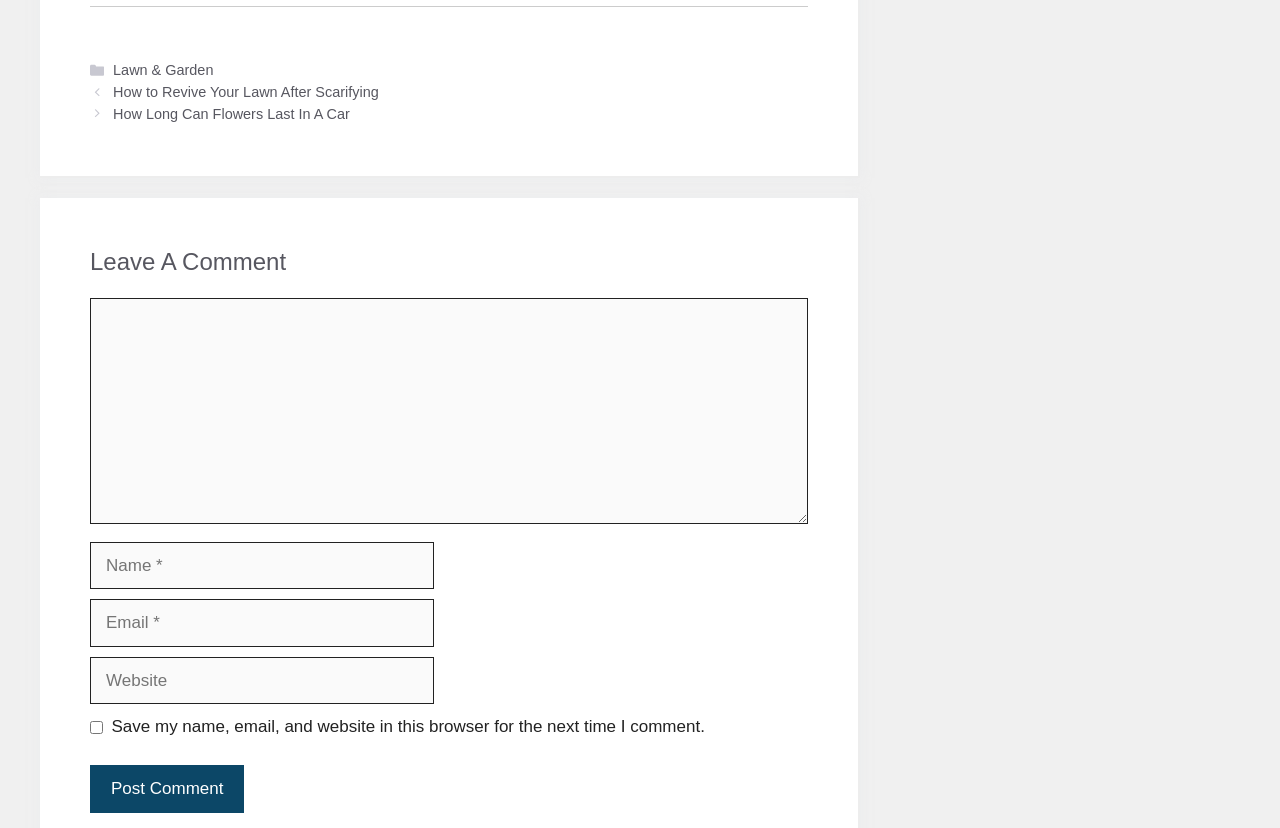Give a concise answer of one word or phrase to the question: 
How many links are in the 'Posts' navigation?

2